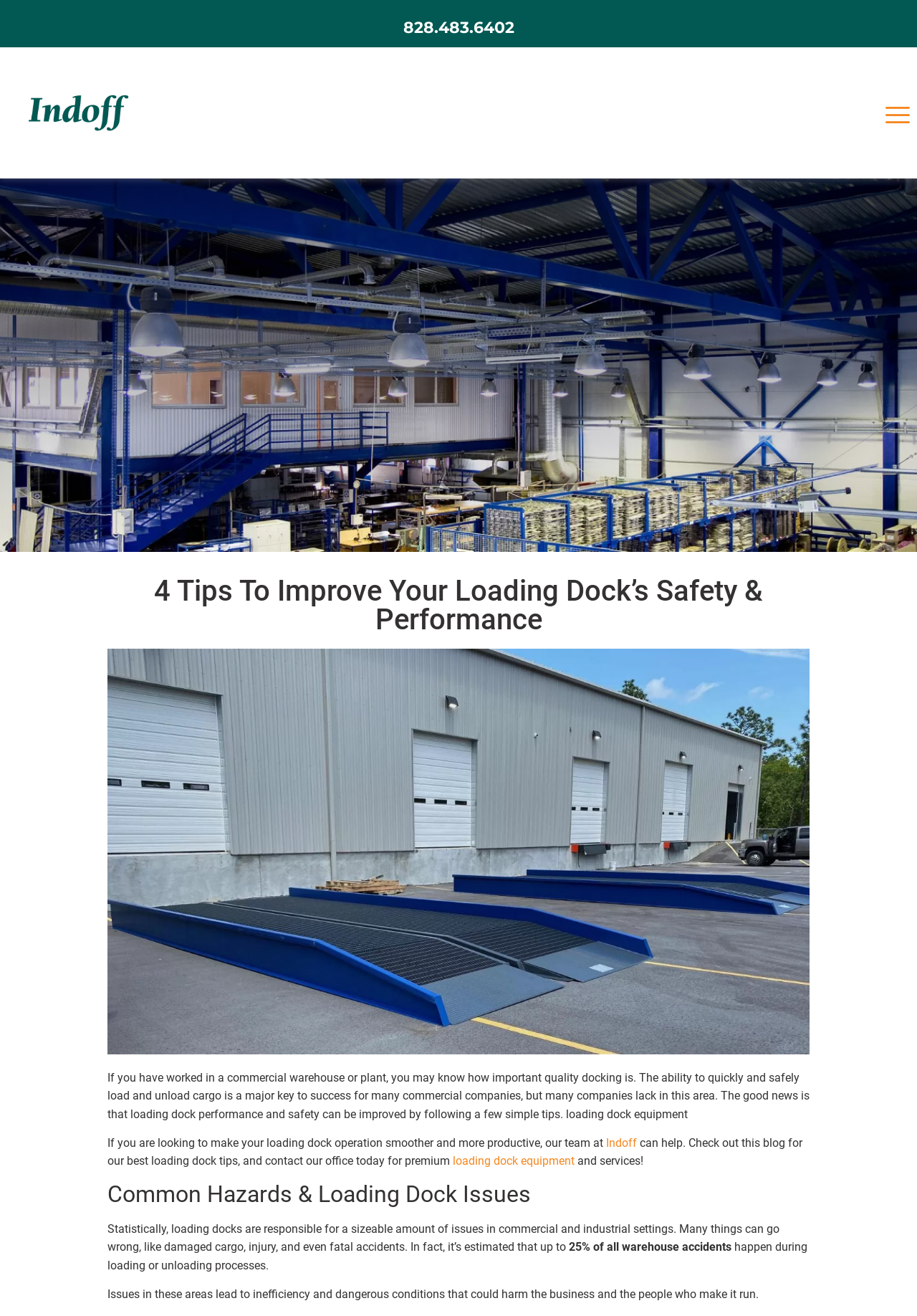What is the headline of the webpage?

4 Tips To Improve Your Loading Dock’s Safety & Performance